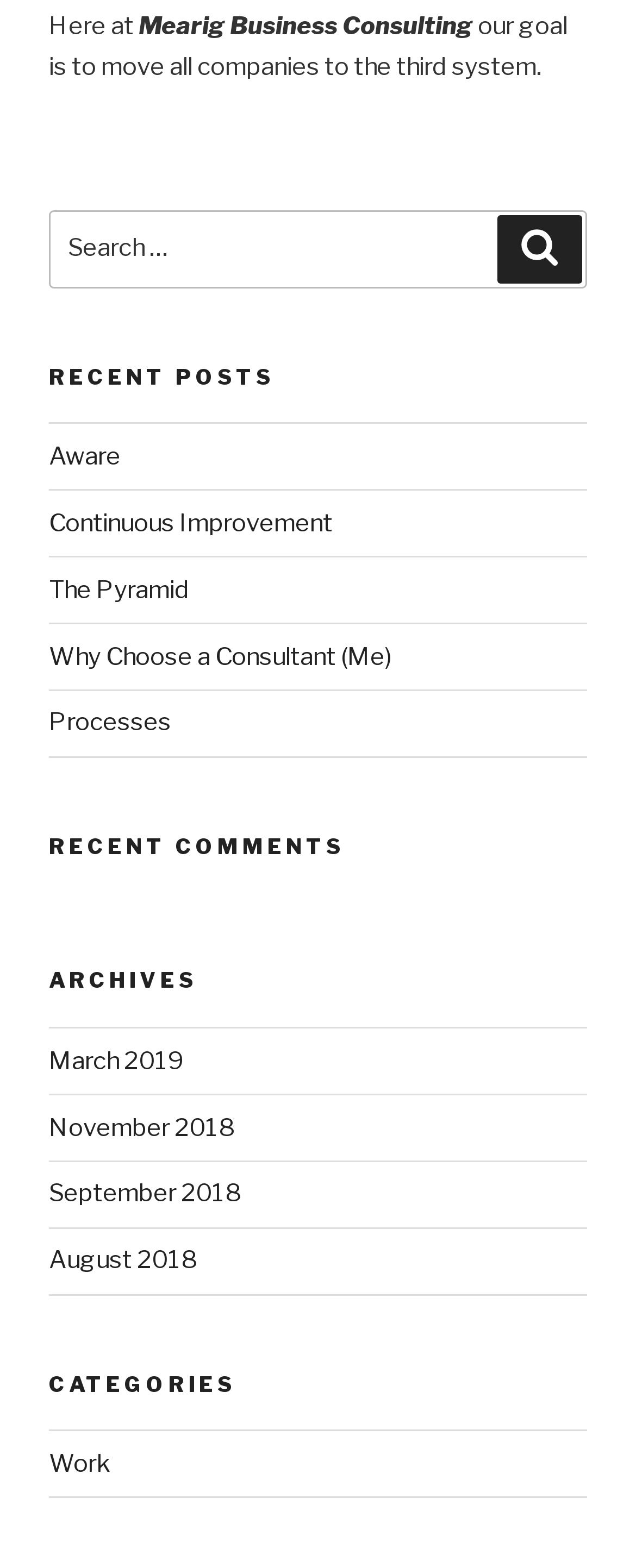Refer to the image and offer a detailed explanation in response to the question: What is the name of the business consulting company?

The name of the business consulting company can be found in the top section of the webpage, where it is written in a static text element 'Mearig Business Consulting'.